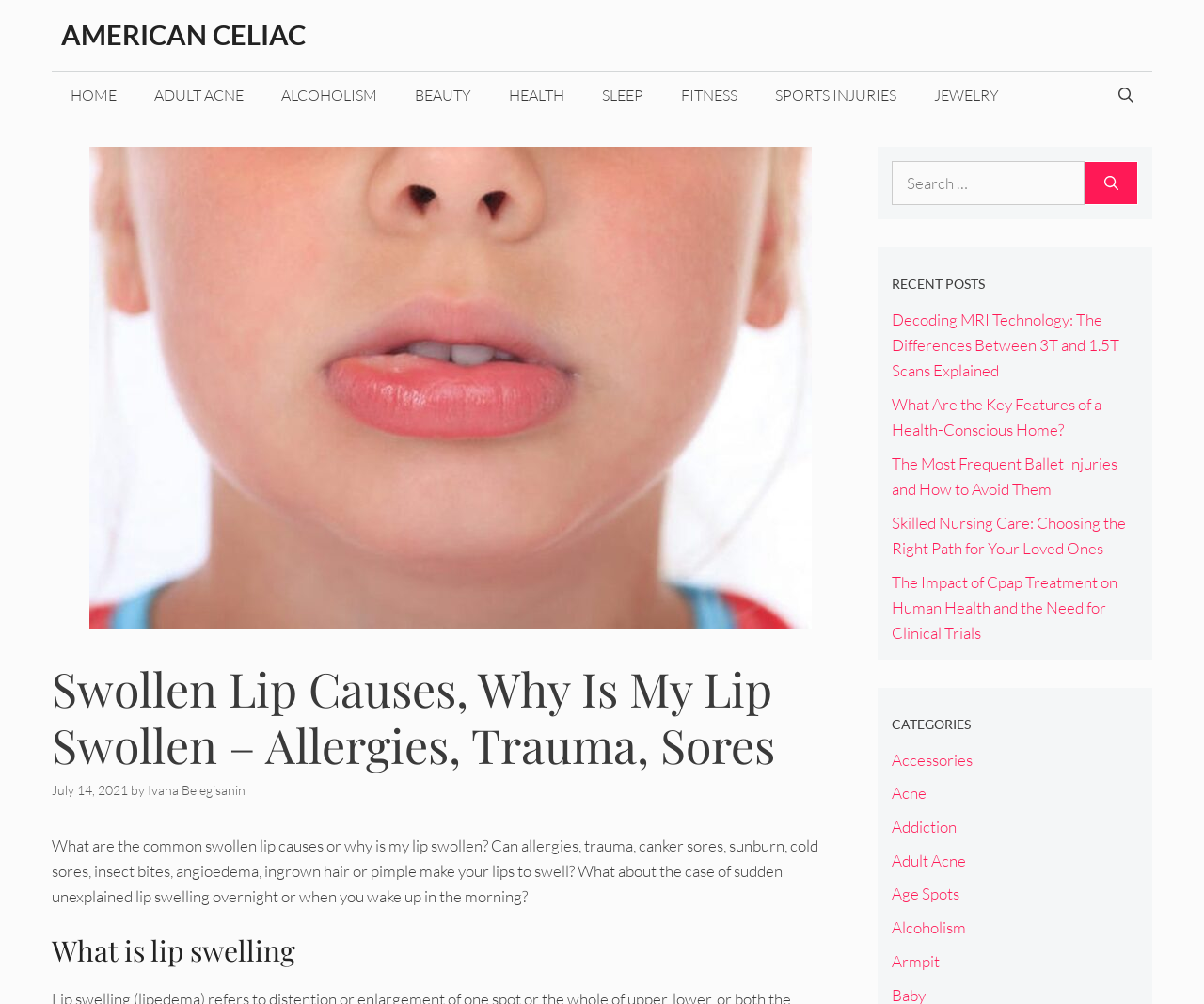What are the categories listed on the webpage?
Kindly give a detailed and elaborate answer to the question.

I found the answer by looking at the list of links under the heading 'CATEGORIES', which includes categories such as Accessories, Acne, Addiction, and others.